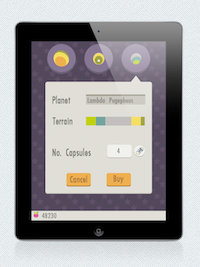What are the two action options available to the user?
Please craft a detailed and exhaustive response to the question.

The answer can be found at the bottom of the panel, where there are two buttons: 'Cancel' and 'Buy', indicating the user's action options.